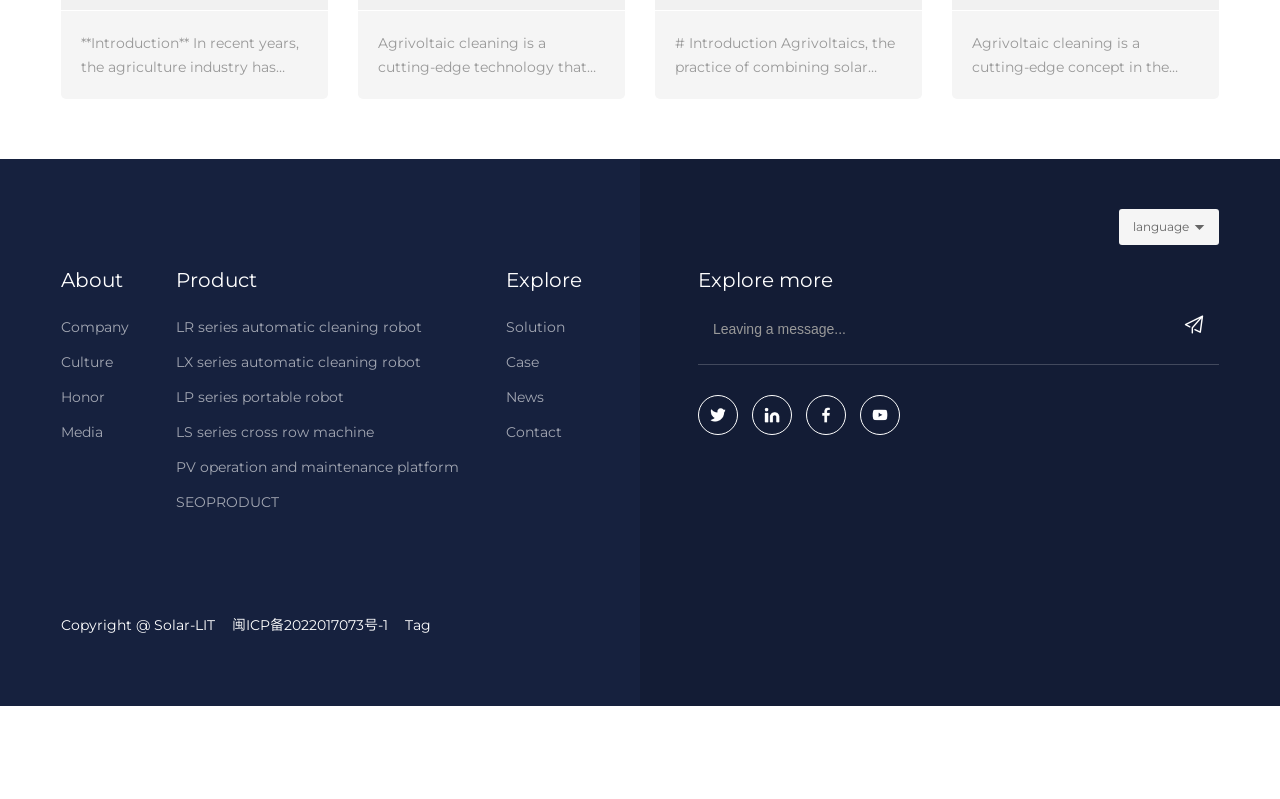Determine the bounding box coordinates for the area that should be clicked to carry out the following instruction: "Leave a message".

[0.545, 0.504, 0.913, 0.552]